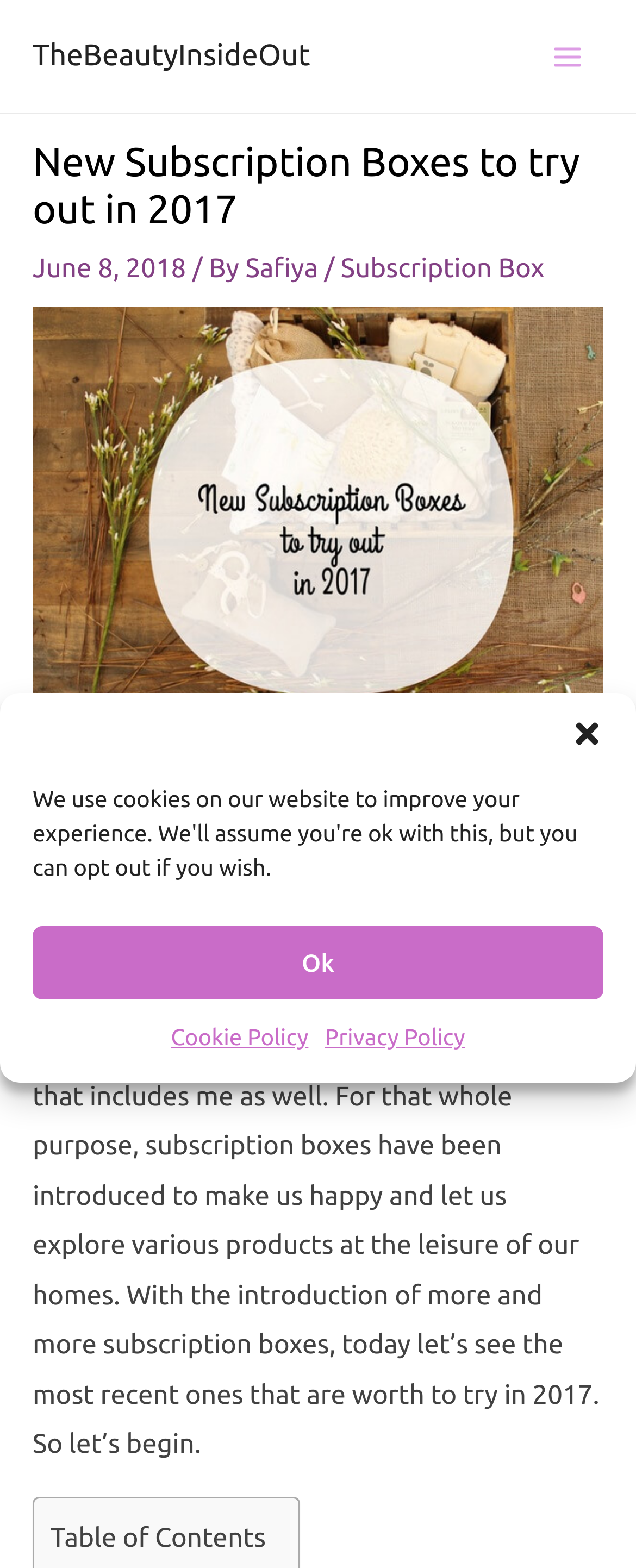Please identify the bounding box coordinates of the element on the webpage that should be clicked to follow this instruction: "go to TheBeautyInsideOut". The bounding box coordinates should be given as four float numbers between 0 and 1, formatted as [left, top, right, bottom].

[0.051, 0.025, 0.488, 0.045]